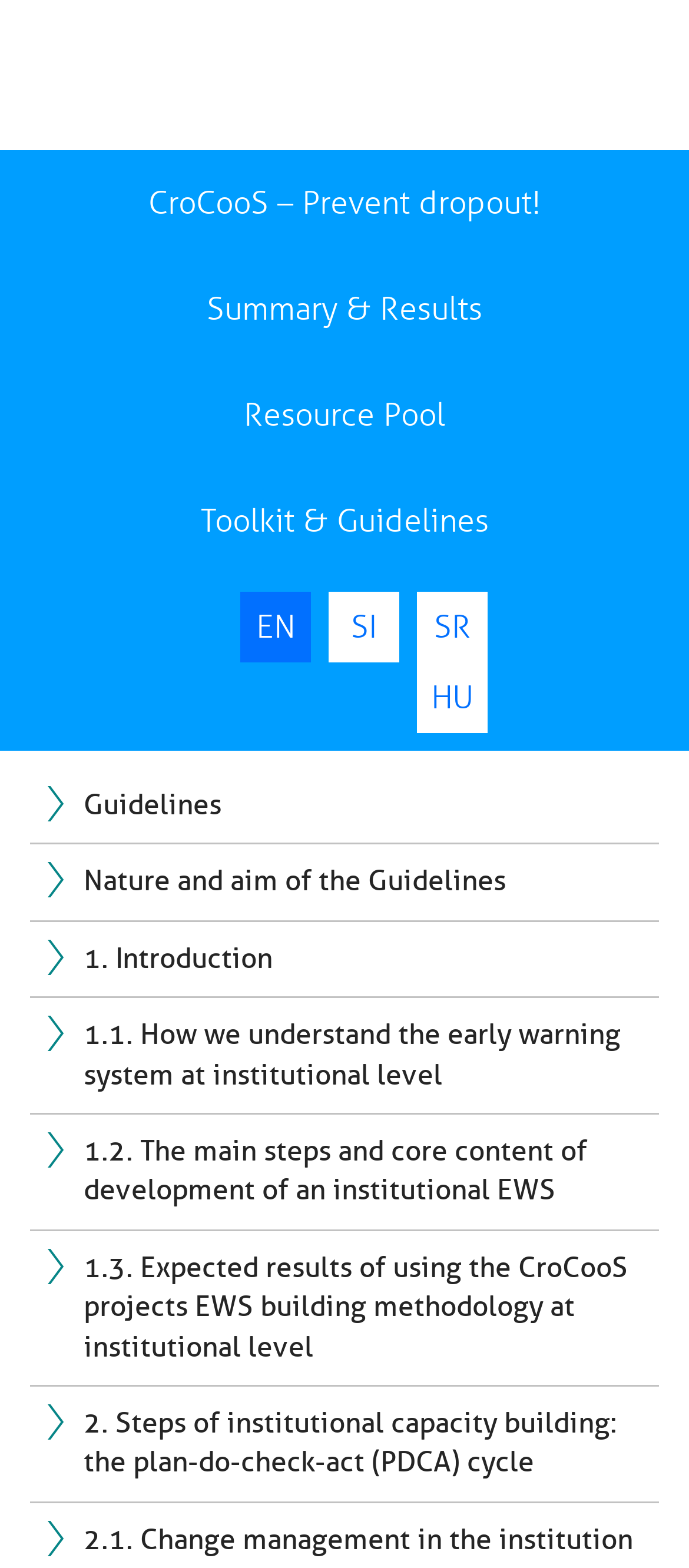Please identify the bounding box coordinates of the region to click in order to complete the given instruction: "Visit the GitHub repository". The coordinates should be four float numbers between 0 and 1, i.e., [left, top, right, bottom].

None